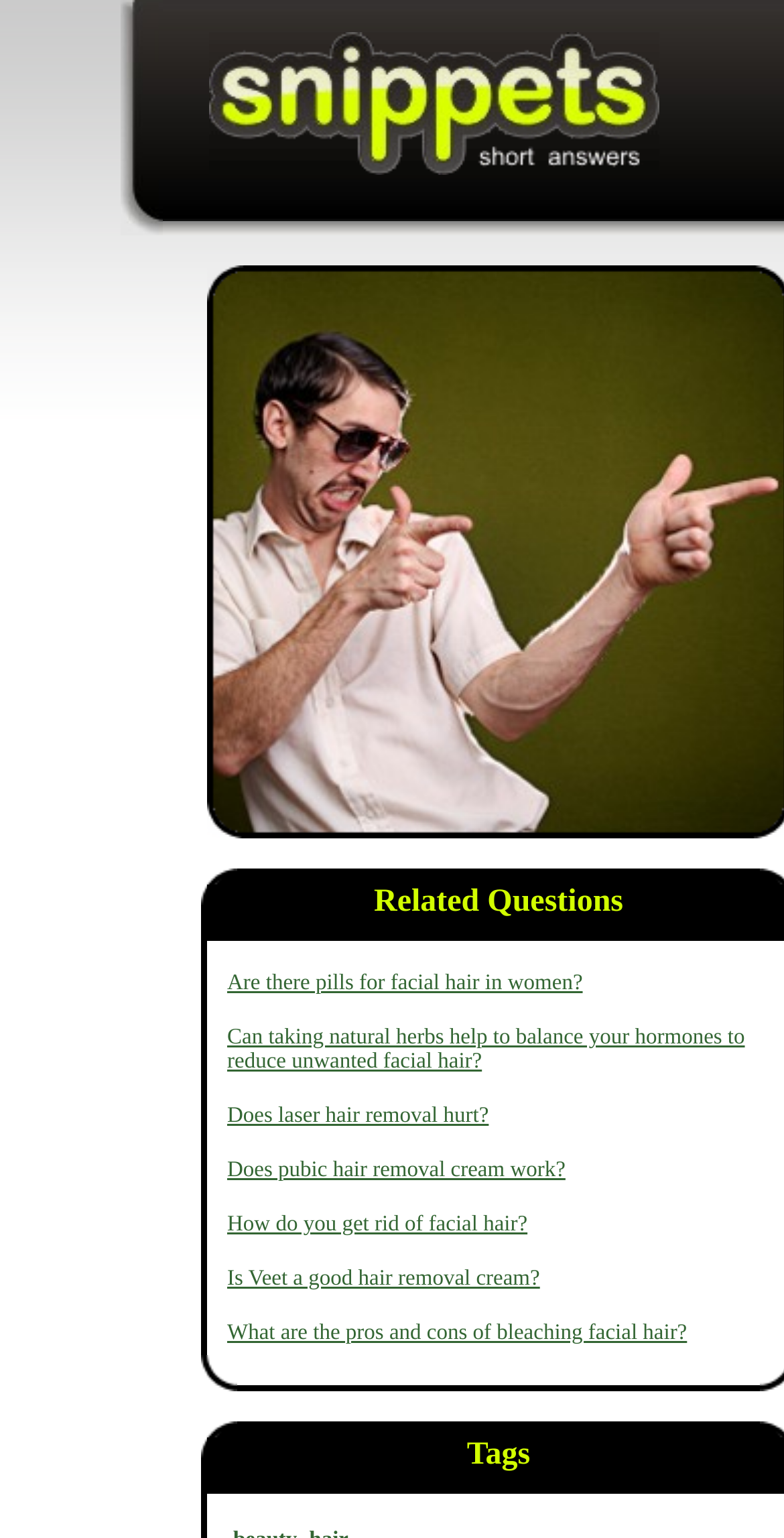Determine the coordinates of the bounding box that should be clicked to complete the instruction: "View related tags". The coordinates should be represented by four float numbers between 0 and 1: [left, top, right, bottom].

[0.596, 0.935, 0.676, 0.97]